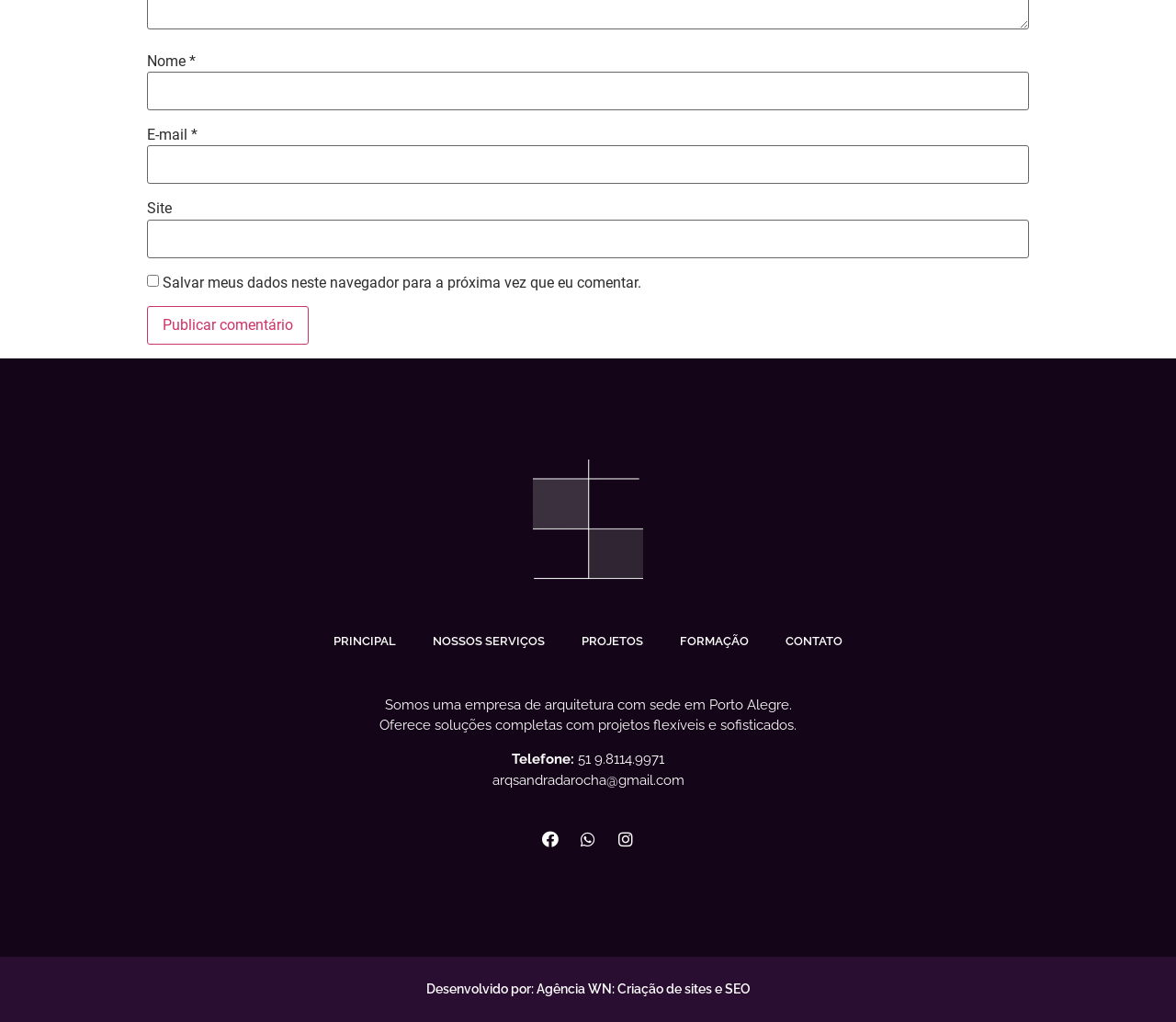Locate the bounding box coordinates of the clickable element to fulfill the following instruction: "Click the 'Publicar comentário' button". Provide the coordinates as four float numbers between 0 and 1 in the format [left, top, right, bottom].

[0.125, 0.3, 0.262, 0.338]